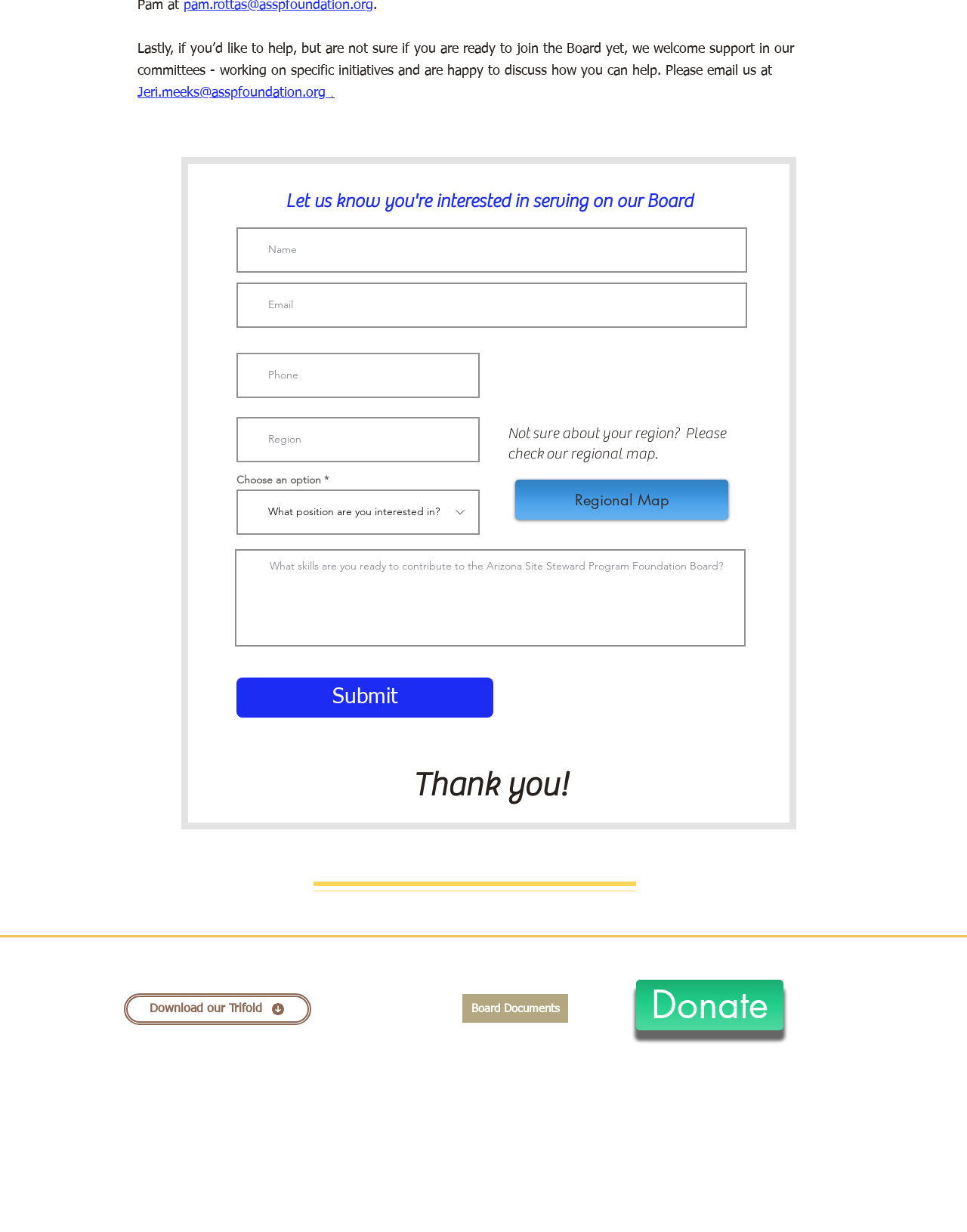Determine the bounding box coordinates in the format (top-left x, top-left y, bottom-right x, bottom-right y). Ensure all values are floating point numbers between 0 and 1. Identify the bounding box of the UI element described by: Regional Map

[0.533, 0.389, 0.753, 0.422]